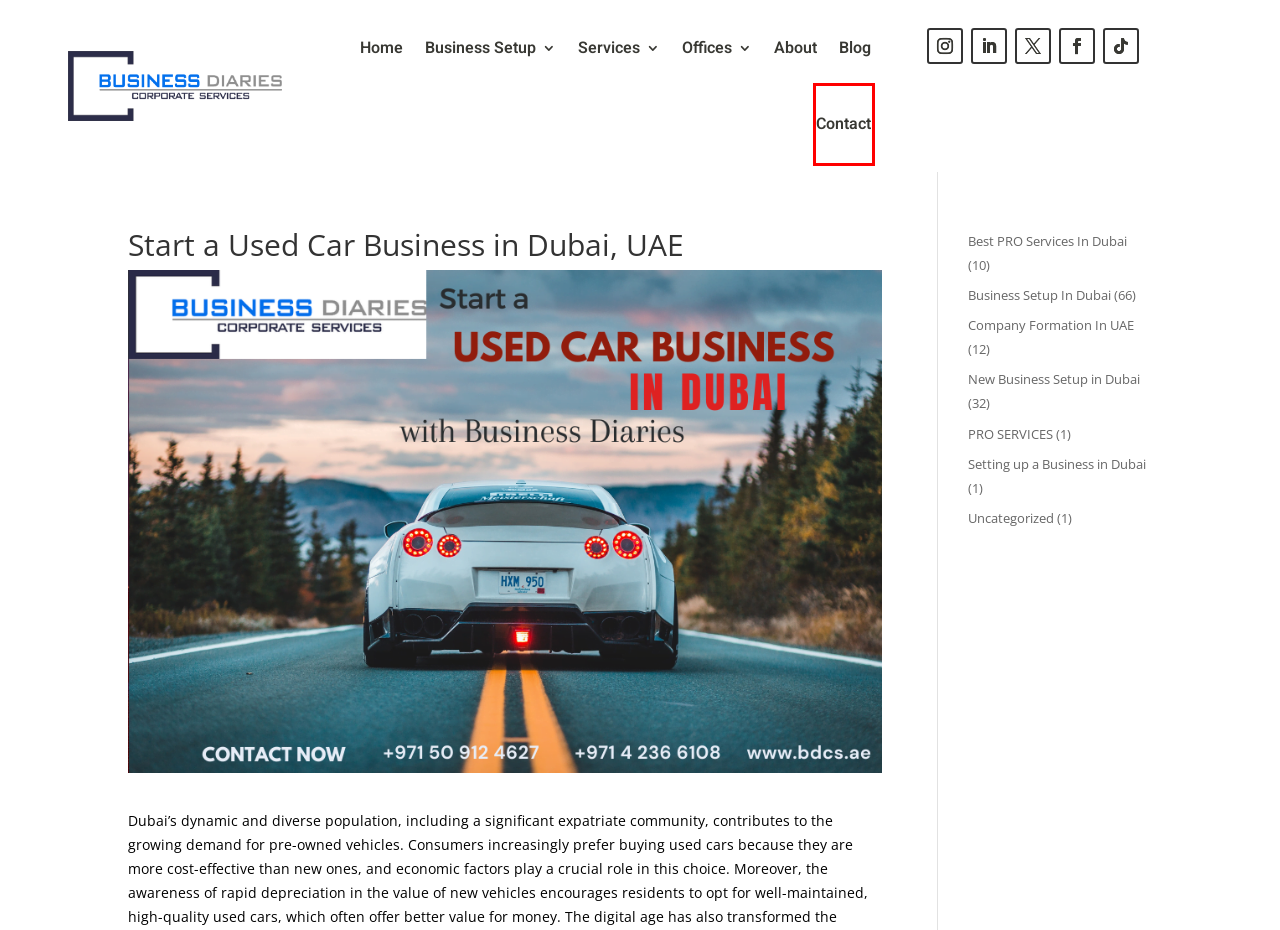You are given a screenshot depicting a webpage with a red bounding box around a UI element. Select the description that best corresponds to the new webpage after clicking the selected element. Here are the choices:
A. Company Formation In UAE Archives | Business Diaries
B. Setting Up Your Business in the UAE: A Comprehensive Guide
C. Office Space in Dubai
D. Business Setup in Dubai Blog | Insights and Tips for Entrepreneurs
E. Business Diaries | Expert Business Setup Services in Dubai
F. Setting up a Business in Dubai Archives | Business Diaries
G. Business Setup In Dubai: Tips and Insights from Business Diaries
H. Contact Us - Business Diaries | Your Partner for Business Formation in Dubai

H